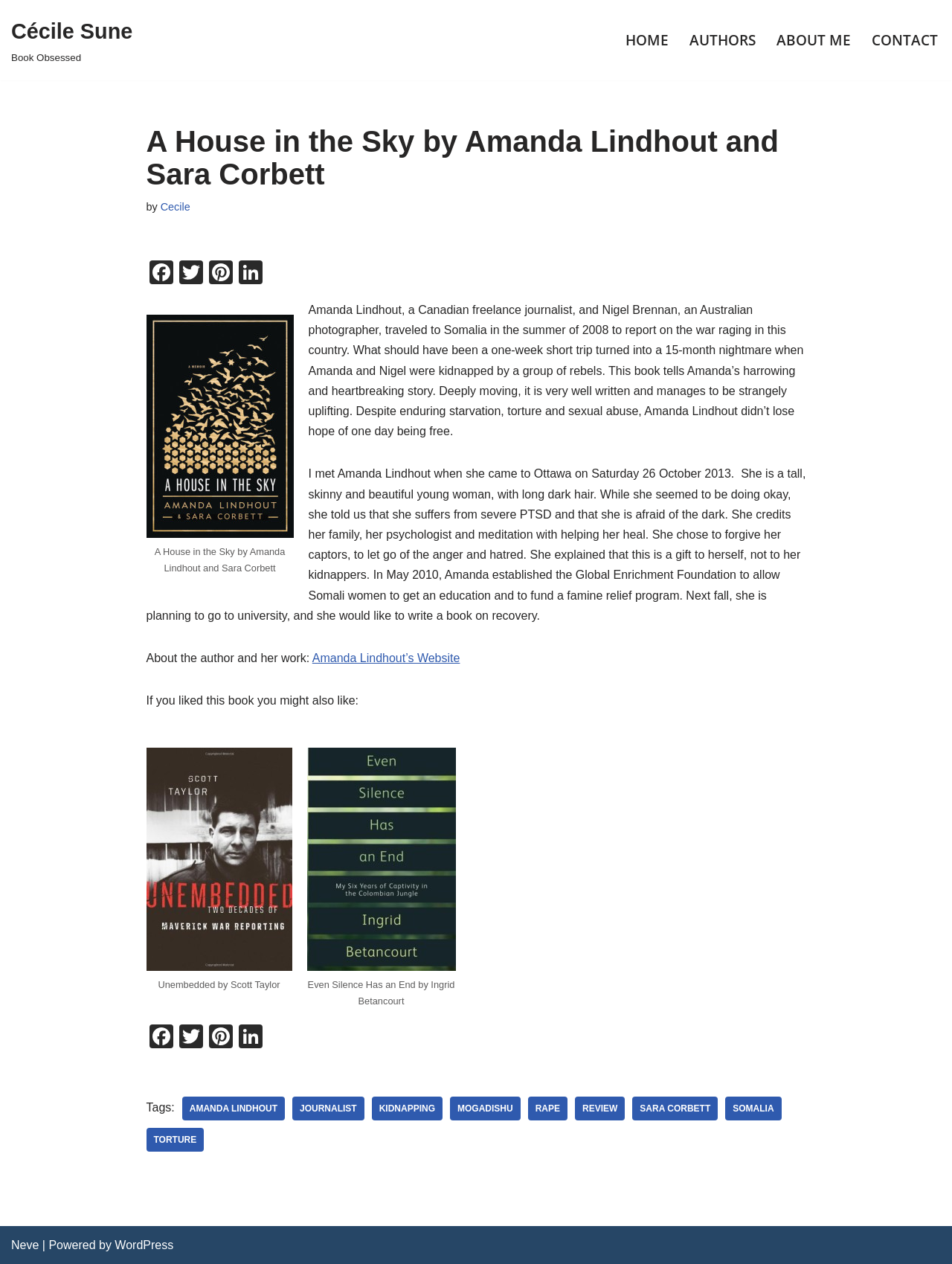What is the name of the organization founded by Amanda Lindhout?
Kindly give a detailed and elaborate answer to the question.

The name of the organization founded by Amanda Lindhout can be found in the second paragraph of the article, which states that she 'established the Global Enrichment Foundation to allow Somali women to get an education and to fund a famine relief program'.